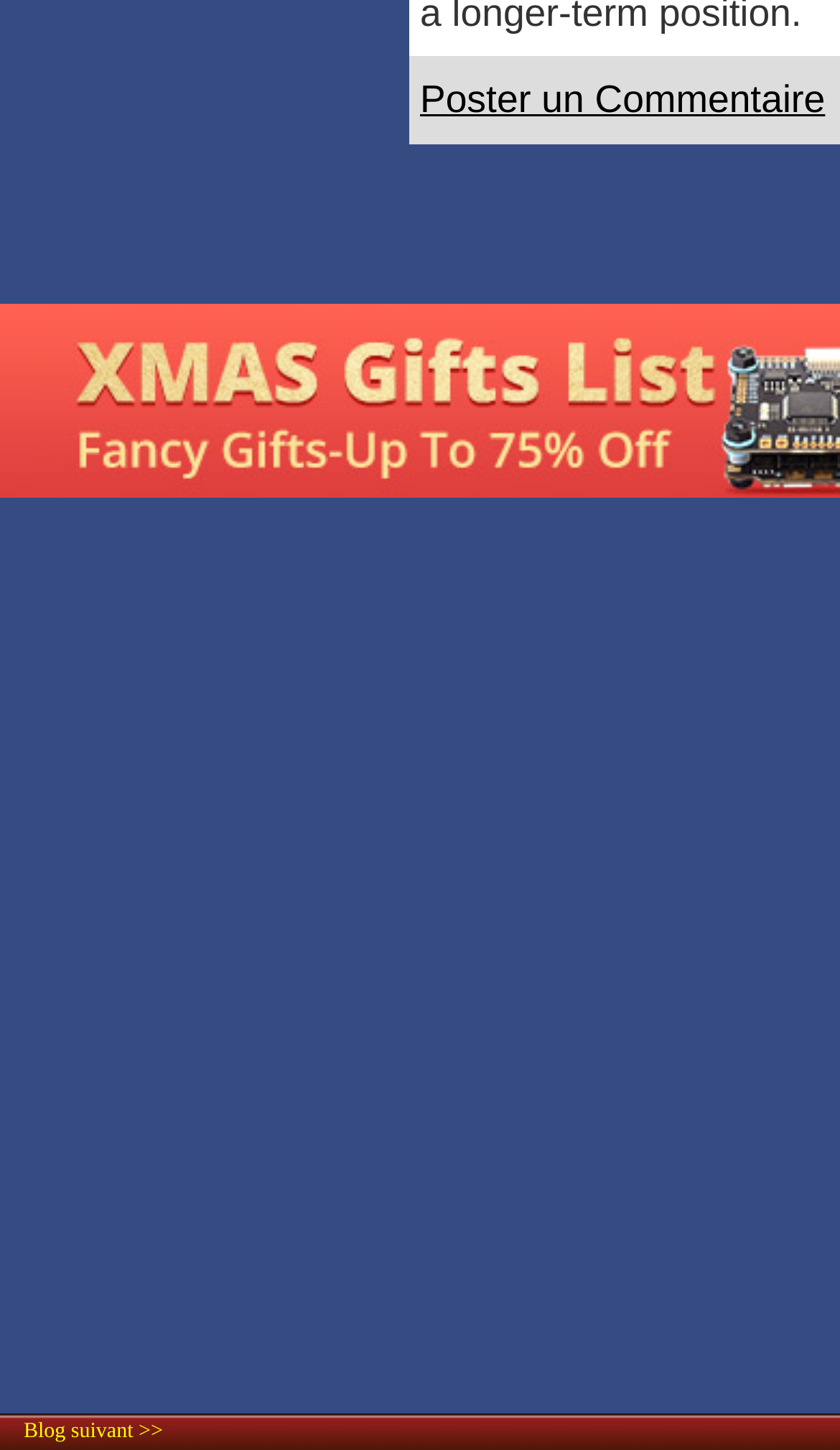Using the given element description, provide the bounding box coordinates (top-left x, top-left y, bottom-right x, bottom-right y) for the corresponding UI element in the screenshot: Blog suivant >>

[0.028, 0.979, 0.194, 0.996]